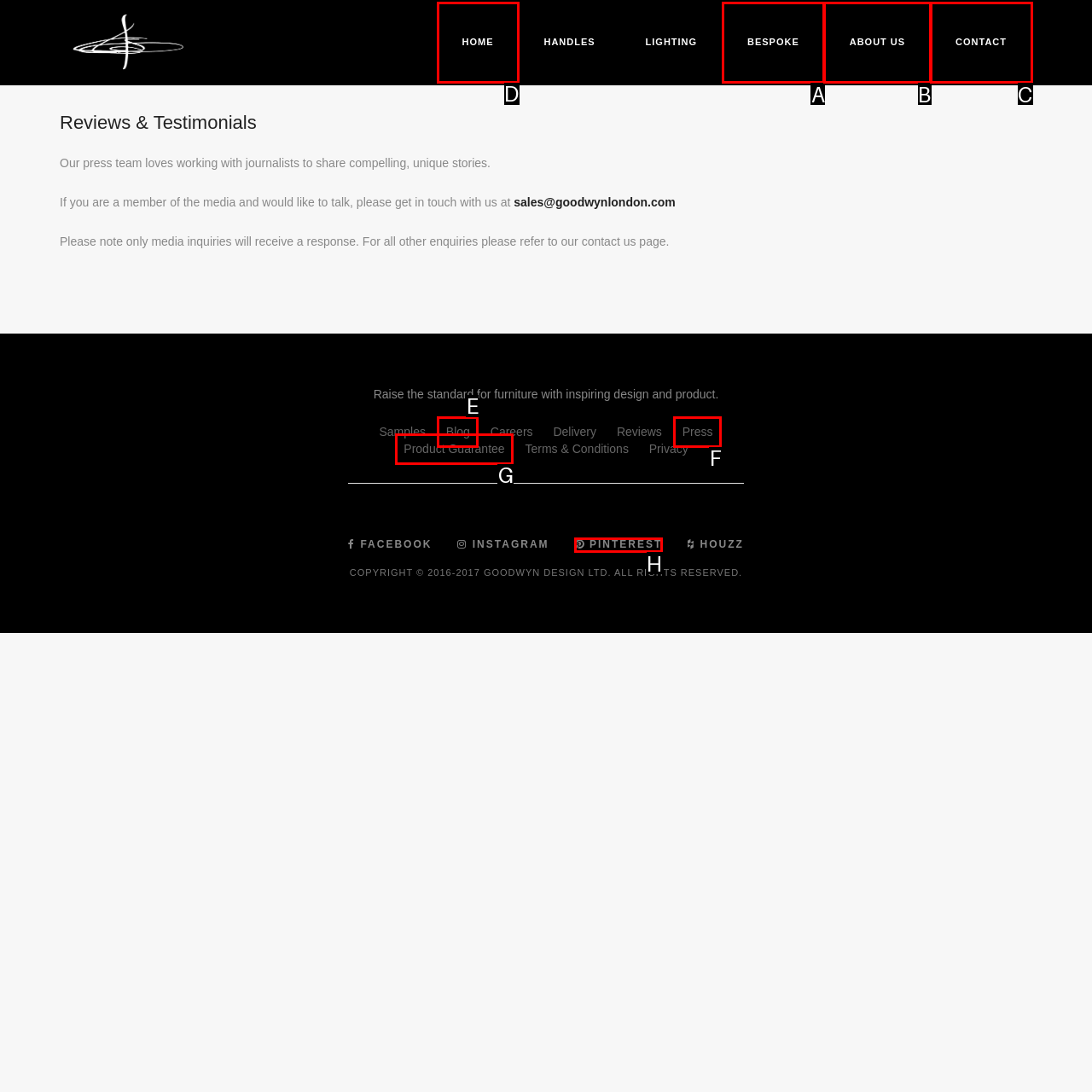Which UI element should be clicked to perform the following task: go to home page? Answer with the corresponding letter from the choices.

D